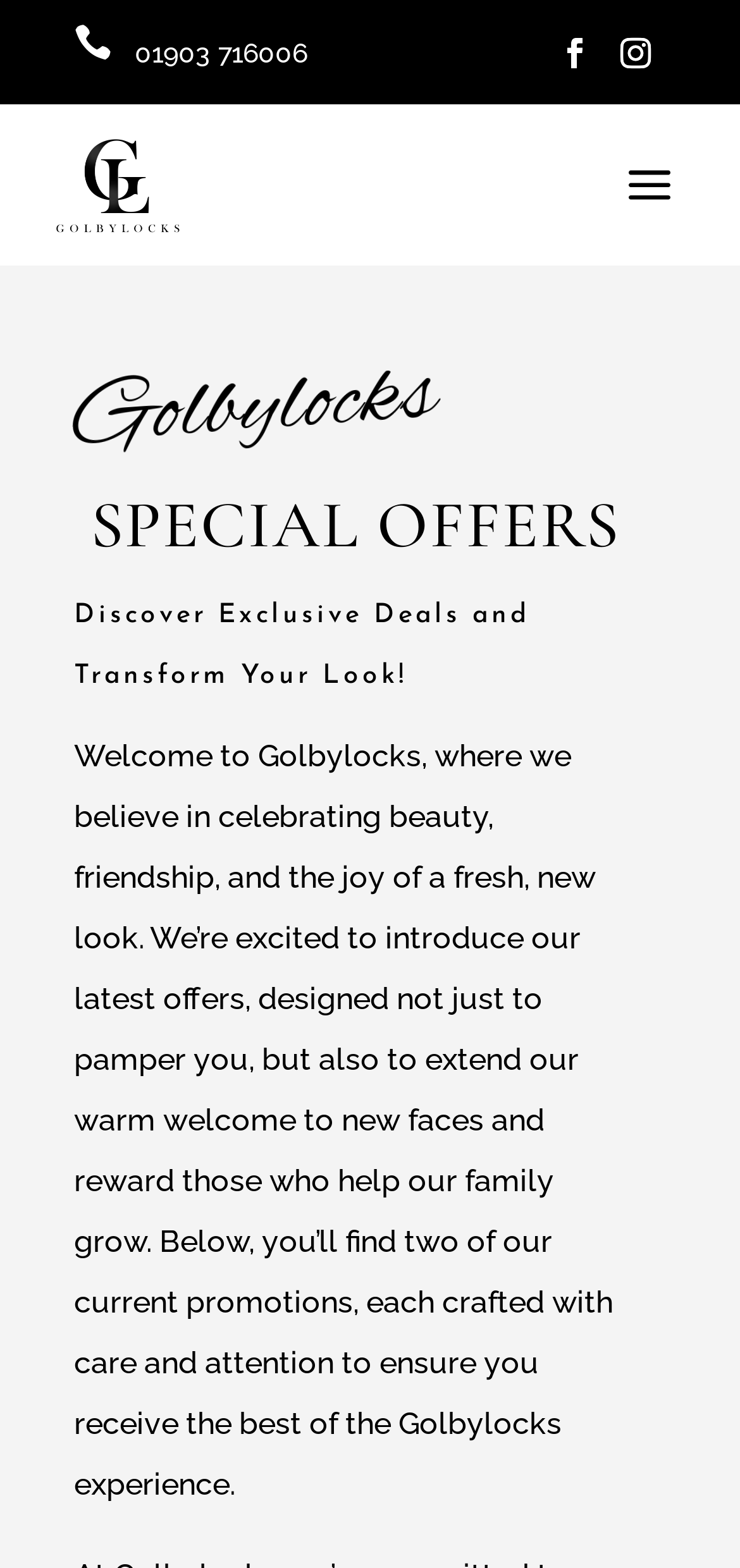What is the theme of the webpage?
Answer the question in a detailed and comprehensive manner.

I determined the theme of the webpage by looking at the overall structure and content of the webpage, including the headings, text, and images, which suggest that the webpage is about beauty and salon services.